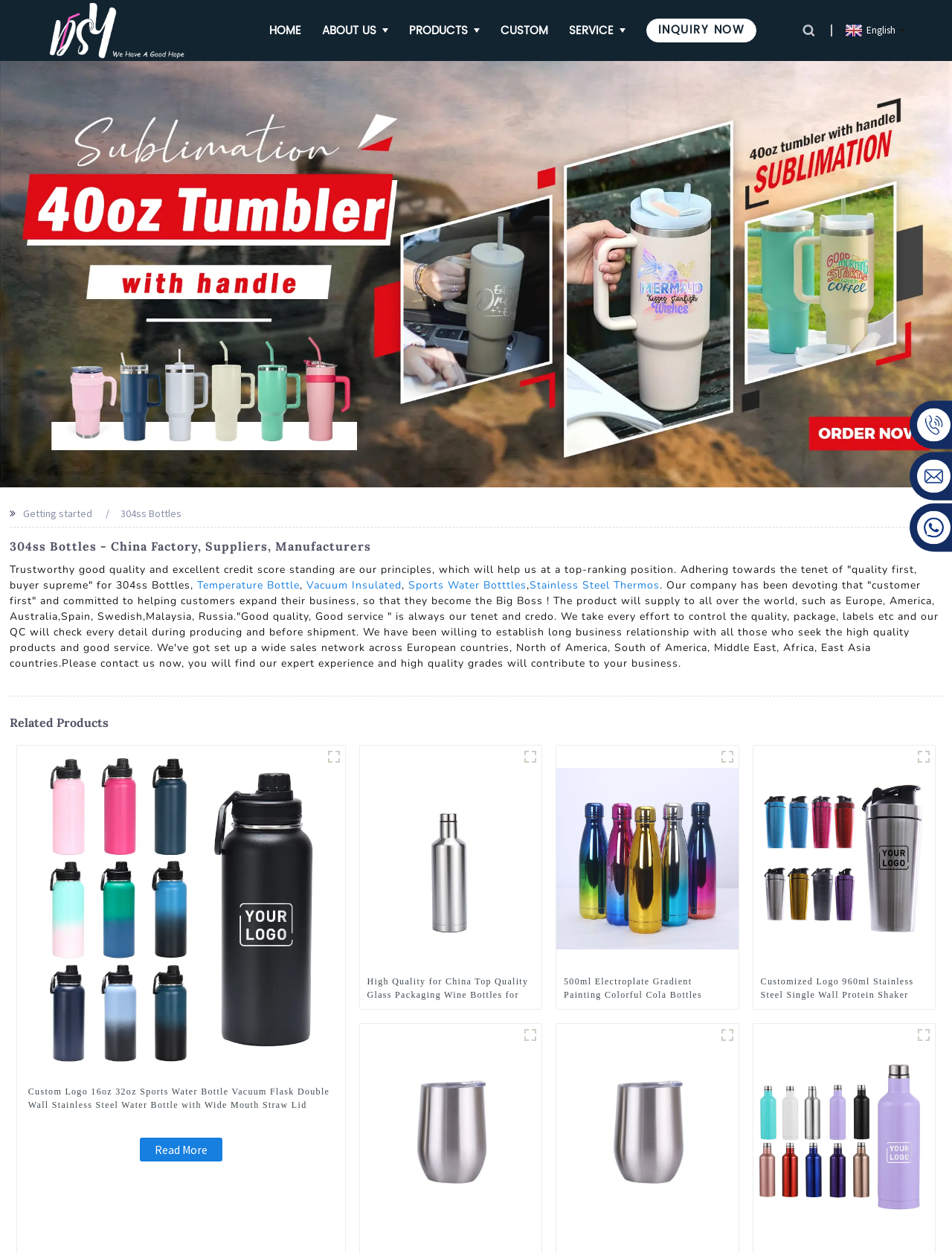Can the company customize products with logos?
Please answer the question with as much detail and depth as you can.

The company can customize products with logos, as suggested by the link 'Custom Logo 16oz 32oz Sports Water Bottle Vacuum Flask Double Wall Stainless Steel Water Bottle with Wide Mouth Straw Lid' and other similar links on the webpage.